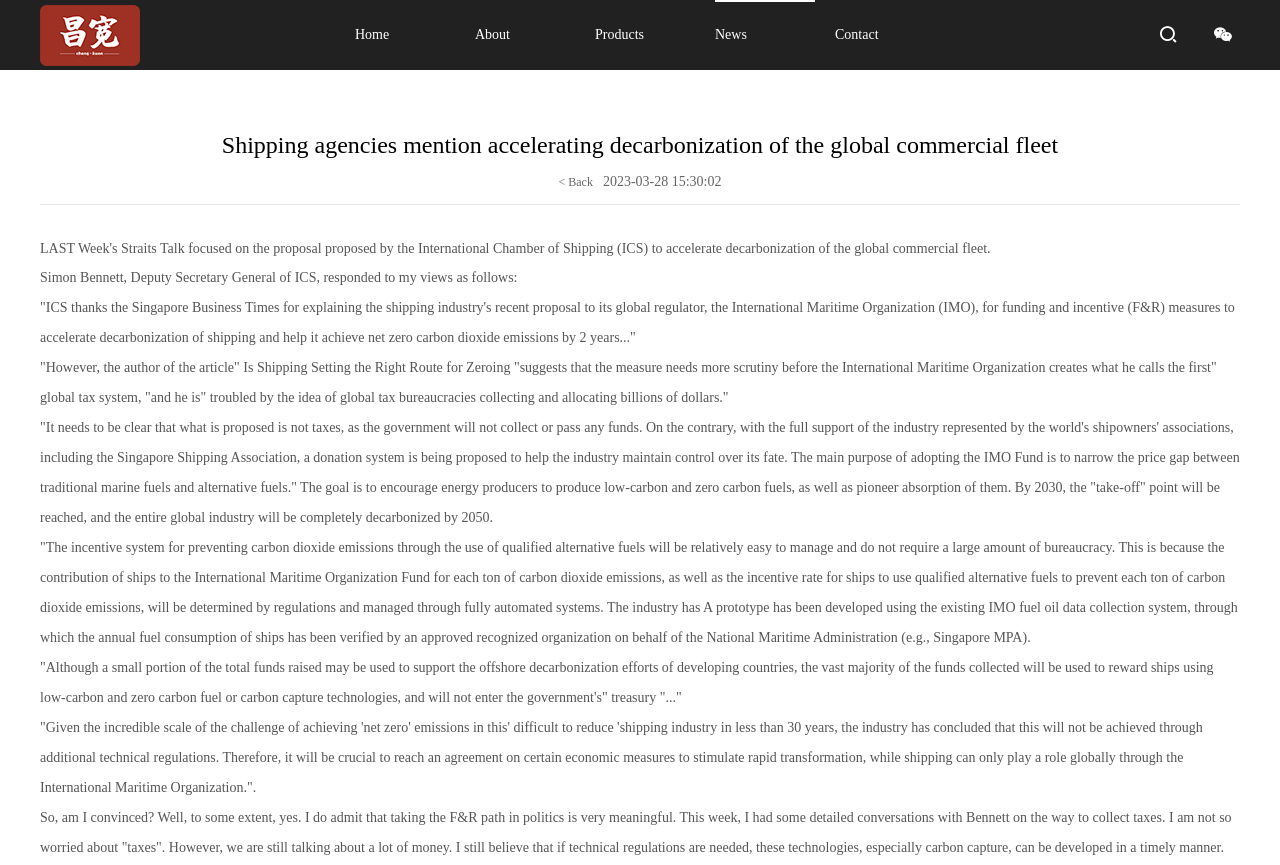Please reply with a single word or brief phrase to the question: 
What is the purpose of the IMO Fund?

To narrow the price gap